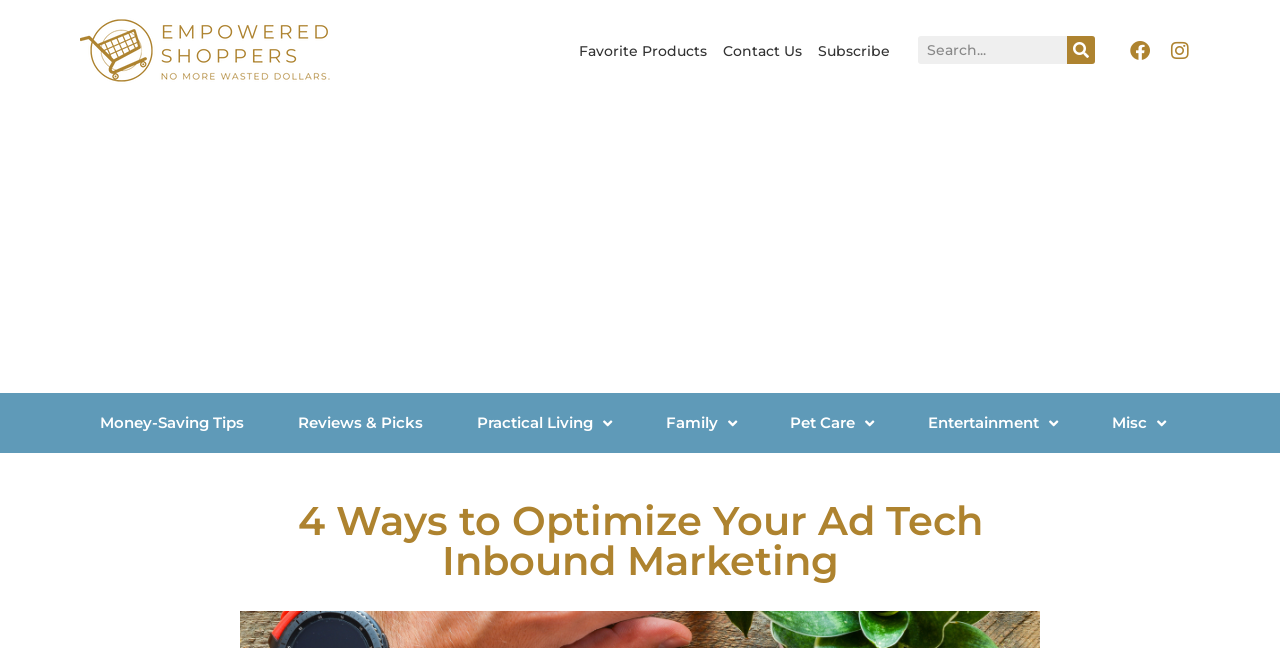Find the bounding box coordinates of the element to click in order to complete the given instruction: "Read about Money-Saving Tips."

[0.07, 0.606, 0.225, 0.699]